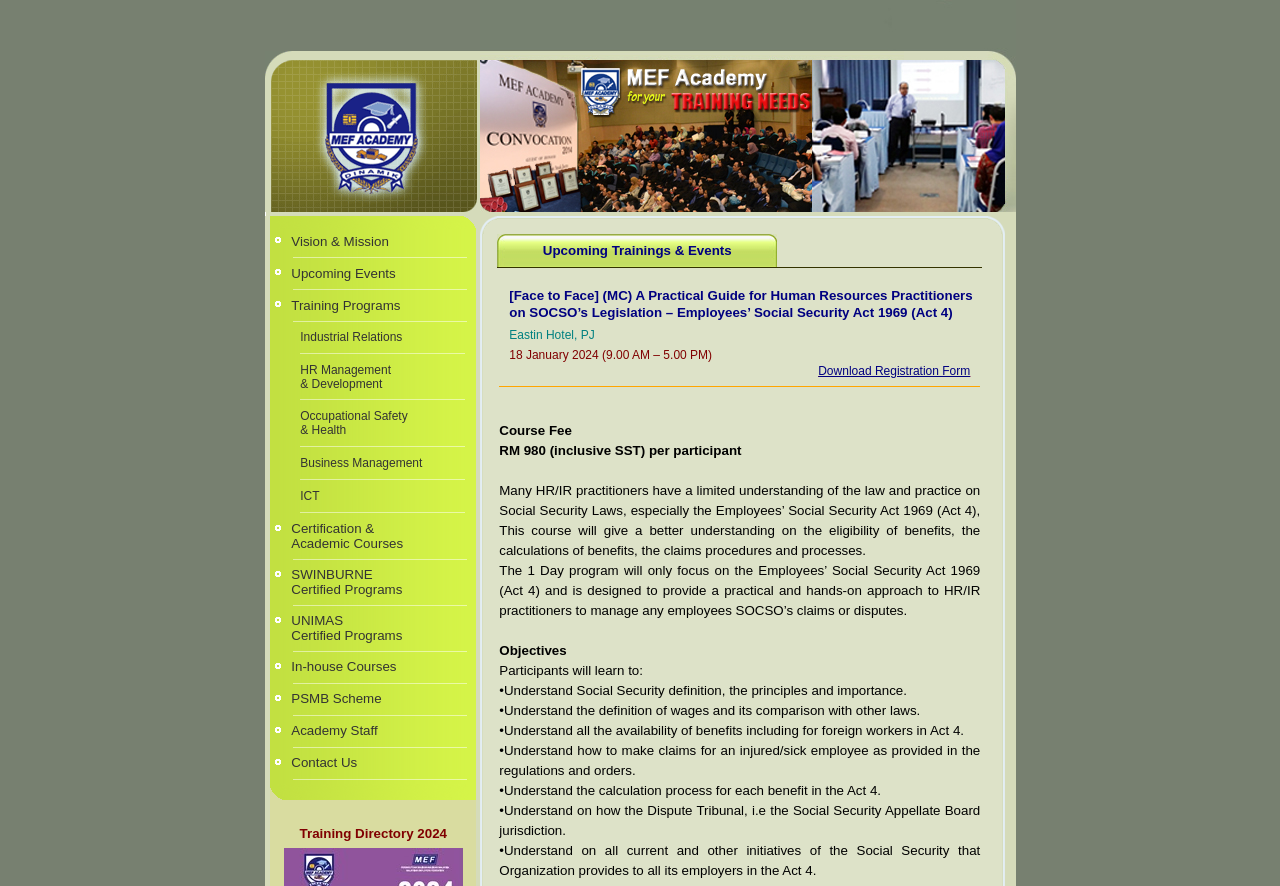Locate the bounding box coordinates of the area to click to fulfill this instruction: "View Upcoming Events". The bounding box should be presented as four float numbers between 0 and 1, in the order [left, top, right, bottom].

[0.228, 0.3, 0.309, 0.317]